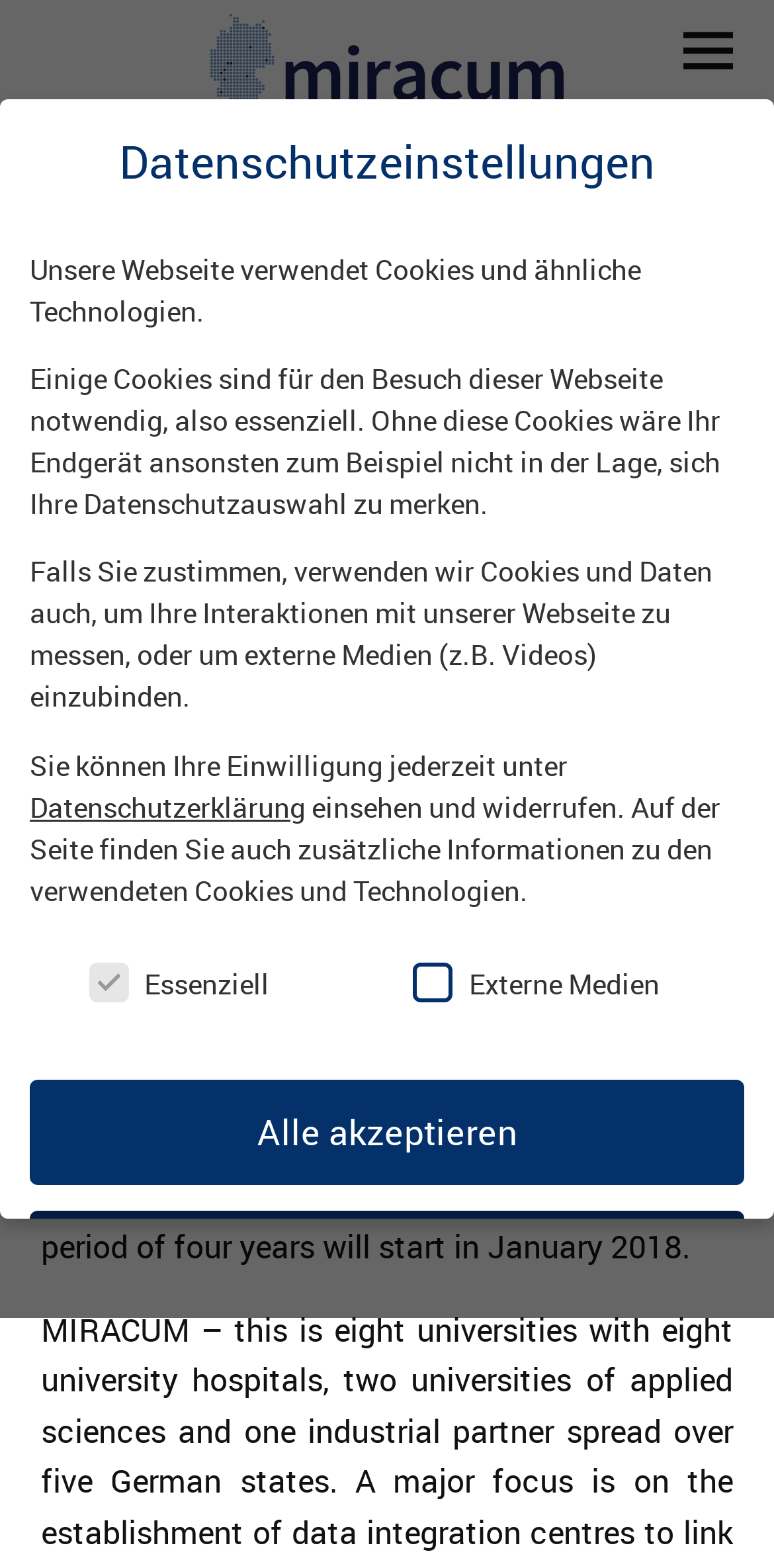Find the bounding box coordinates for the element that must be clicked to complete the instruction: "Go to the Datenschutzerklärung page". The coordinates should be four float numbers between 0 and 1, indicated as [left, top, right, bottom].

[0.038, 0.502, 0.395, 0.526]